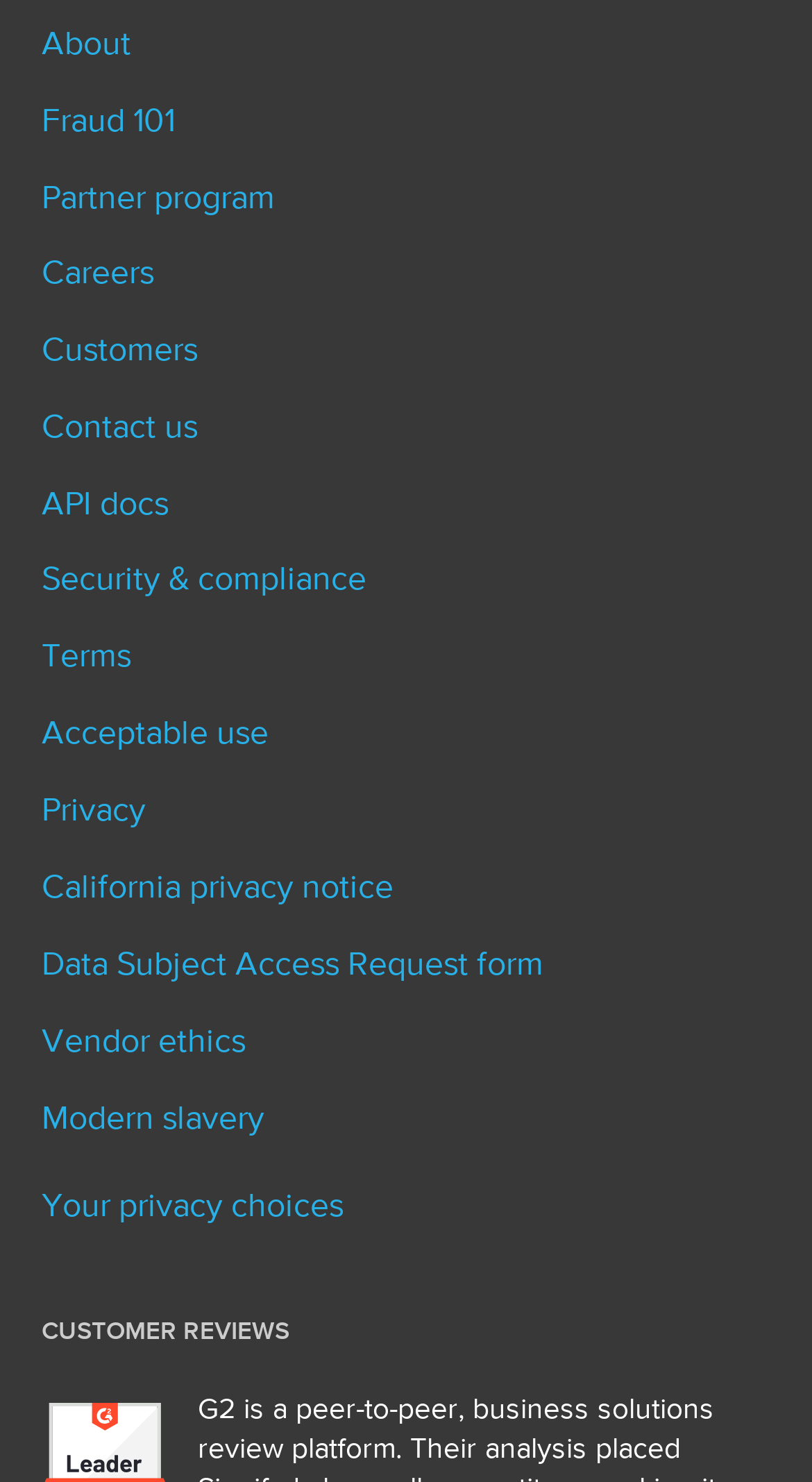Identify the bounding box coordinates for the element you need to click to achieve the following task: "Click on Your privacy choices button". The coordinates must be four float values ranging from 0 to 1, formatted as [left, top, right, bottom].

[0.051, 0.799, 0.423, 0.833]